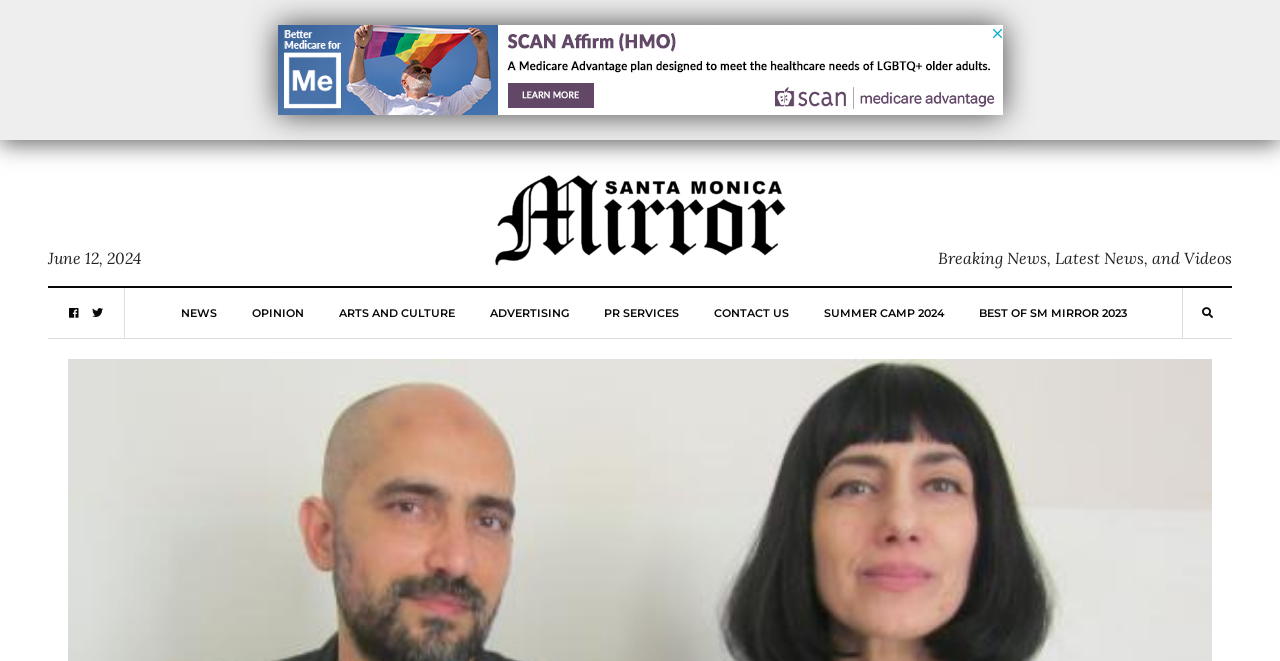Generate a thorough caption detailing the webpage content.

The webpage appears to be a news or media website, with a focus on the film "GETT: The Trial of Viviane Amsalem". At the top-left corner, there is an advertisement iframe. Below it, there is a link to "SM Mirror" accompanied by an image of the same name. 

To the right of the "SM Mirror" link, there are two static text elements displaying the date "June 12, 2024" and the website's tagline "Breaking News, Latest News, and Videos". 

Below these elements, there is a row of links, including social media icons, and categories such as "NEWS", "OPINION", "ARTS AND CULTURE", "ADVERTISING", "PR SERVICES", "CONTACT US", "SUMMER CAMP 2024", and "BEST OF SM MIRROR 2023". These links are positioned horizontally, with the social media icons at the left end and the "BEST OF SM MIRROR 2023" link at the right end. 

At the top-right corner, there is another link with a search icon.